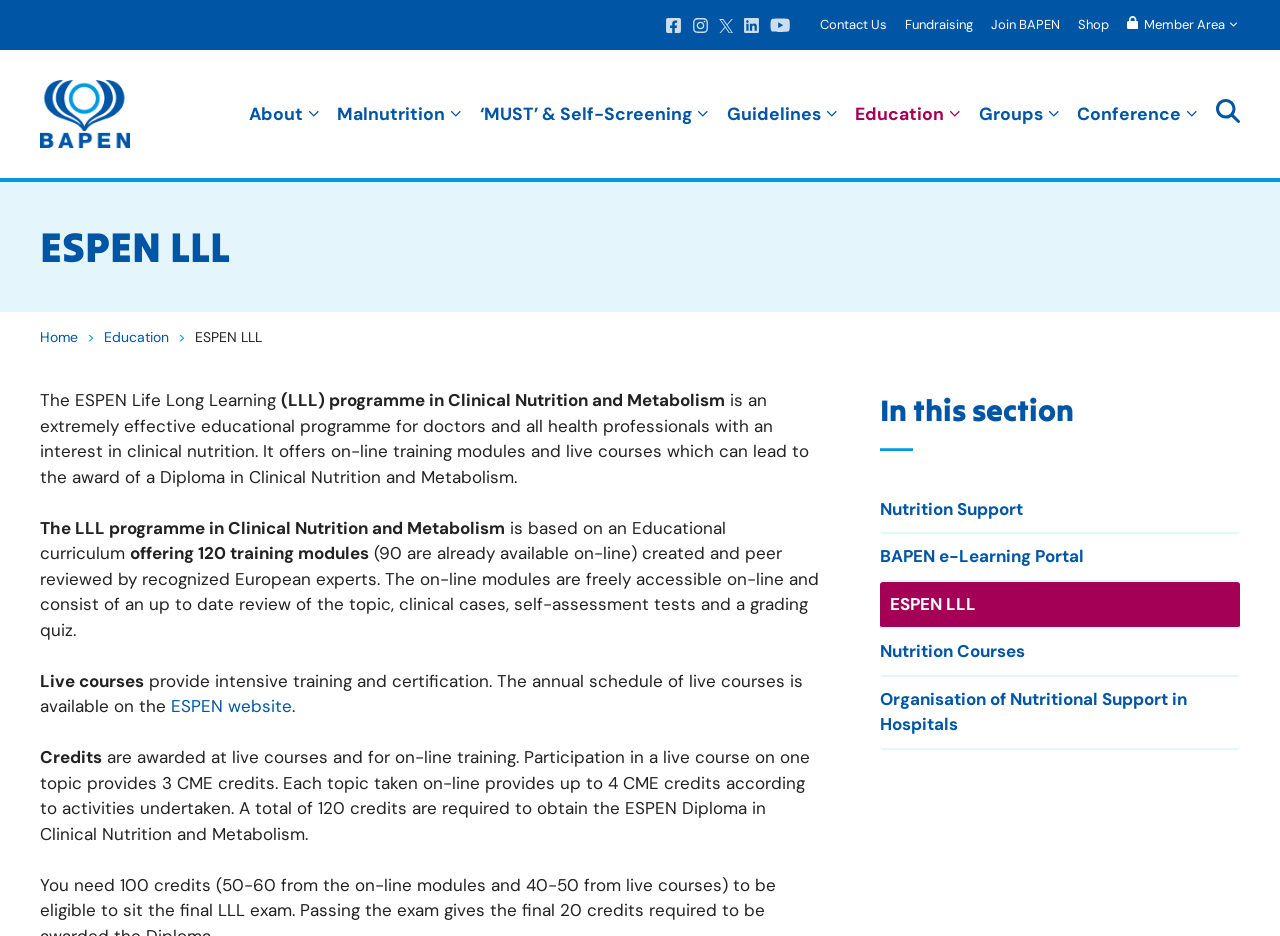Create an in-depth description of the webpage, covering main sections.

The webpage is about the ESPEN Life Long Learning (LLL) programme in Clinical Nutrition and Metabolism, which is an educational programme for doctors and health professionals. 

At the top of the page, there are several links to different sections of the website, including "Contact Us", "Fundraising", "Join BAPEN", "Shop", and "Member Area". Below these links, there is a banner with the title "Site" and a link to "BAPEN" with an accompanying image. 

To the right of the banner, there is a navigation menu with links to various sections, including "About", "Malnutrition", "‘MUST’ & Self-Screening", "Guidelines", "Education", "Groups", and "Conference". There is also a search button with an image.

Below the navigation menu, there is a heading that reads "ESPEN LLL" and a breadcrumbs navigation menu that shows the current page's location within the website. 

The main content of the page is divided into several sections. The first section describes the ESPEN LLL programme, stating that it is an effective educational programme for doctors and health professionals, offering online training modules and live courses that can lead to a diploma in Clinical Nutrition and Metabolism. 

The next section explains that the programme is based on an educational curriculum offering 120 training modules, with 90 already available online. These modules are created and peer-reviewed by recognized European experts and include up-to-date reviews, clinical cases, self-assessment tests, and grading quizzes. 

The following section discusses live courses, which provide intensive training and certification. The annual schedule of live courses is available on the ESPEN website. 

The page also mentions credits awarded for participation in live courses and online training, with a total of 120 credits required to obtain the ESPEN Diploma in Clinical Nutrition and Metabolism. 

Finally, there is a section with links to related topics, including "Nutrition Support", "BAPEN e-Learning Portal", "ESPEN LLL", "Nutrition Courses", and "Organisation of Nutritional Support in Hospitals".